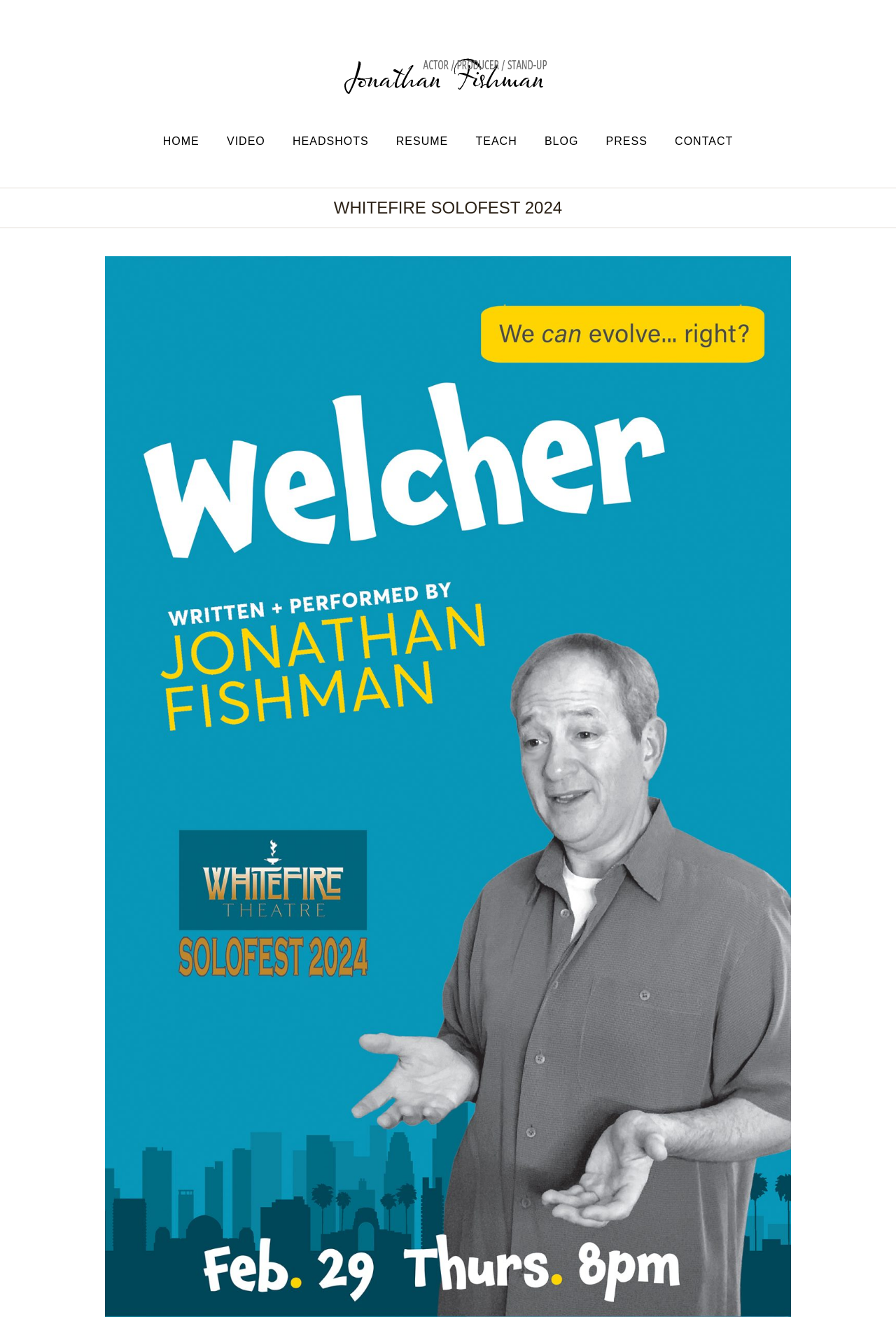What is the profession of Jonathan Fishman?
Using the image, give a concise answer in the form of a single word or short phrase.

Actor / Producer / Stand-Up